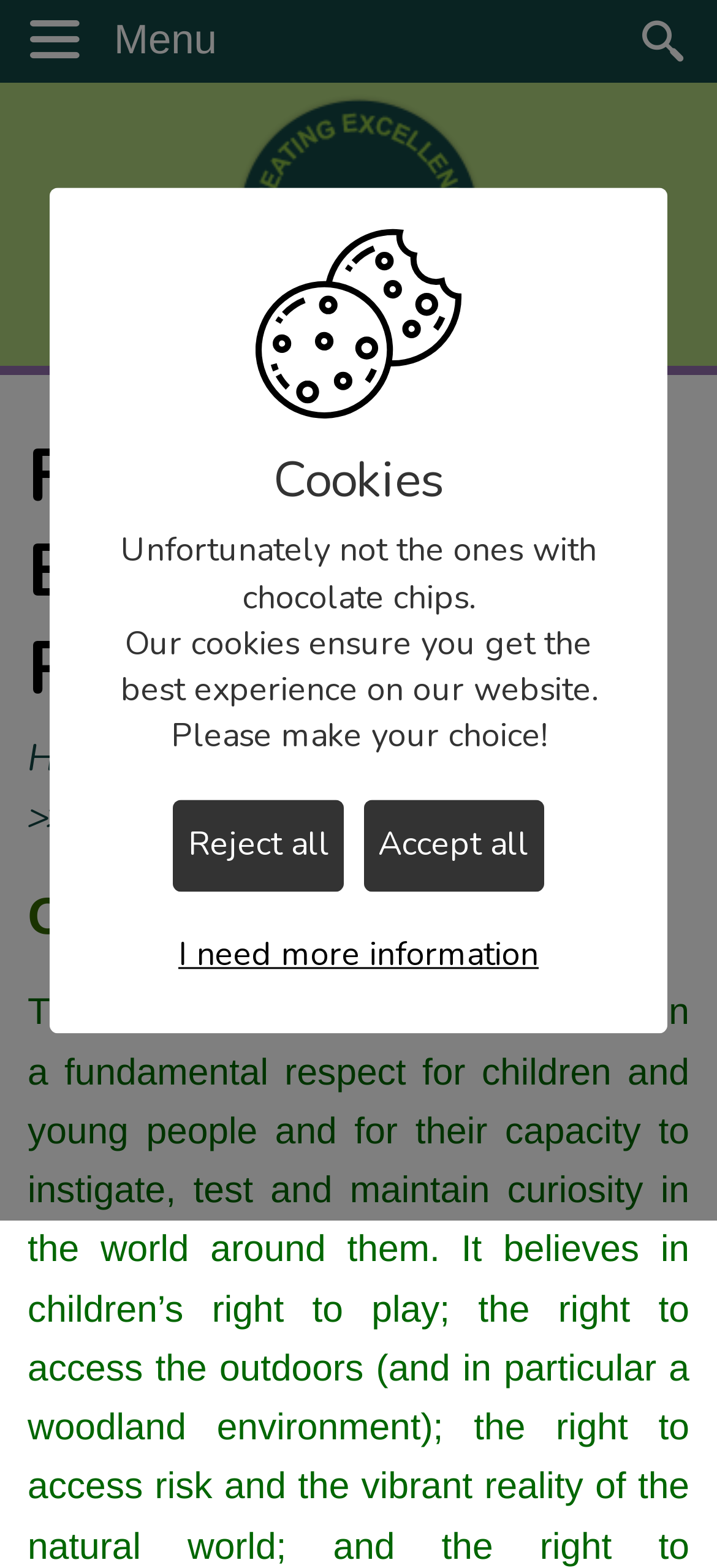Bounding box coordinates are specified in the format (top-left x, top-left y, bottom-right x, bottom-right y). All values are floating point numbers bounded between 0 and 1. Please provide the bounding box coordinate of the region this sentence describes: Pupil Premium

[0.0, 0.388, 0.887, 0.439]